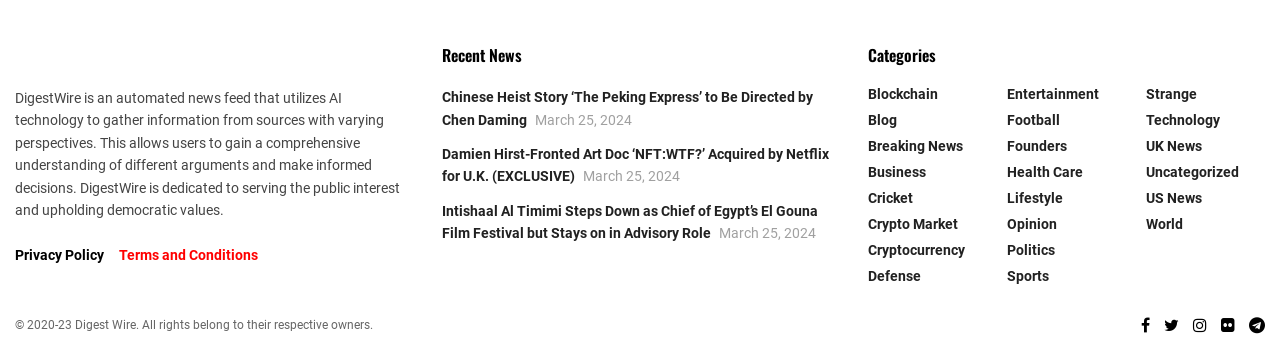What is the date of the news article 'Chinese Heist Story ‘The Peking Express’ to Be Directed by Chen Daming'?
Based on the visual information, provide a detailed and comprehensive answer.

The date of the news article is mentioned next to the article title, which is March 25, 2024.